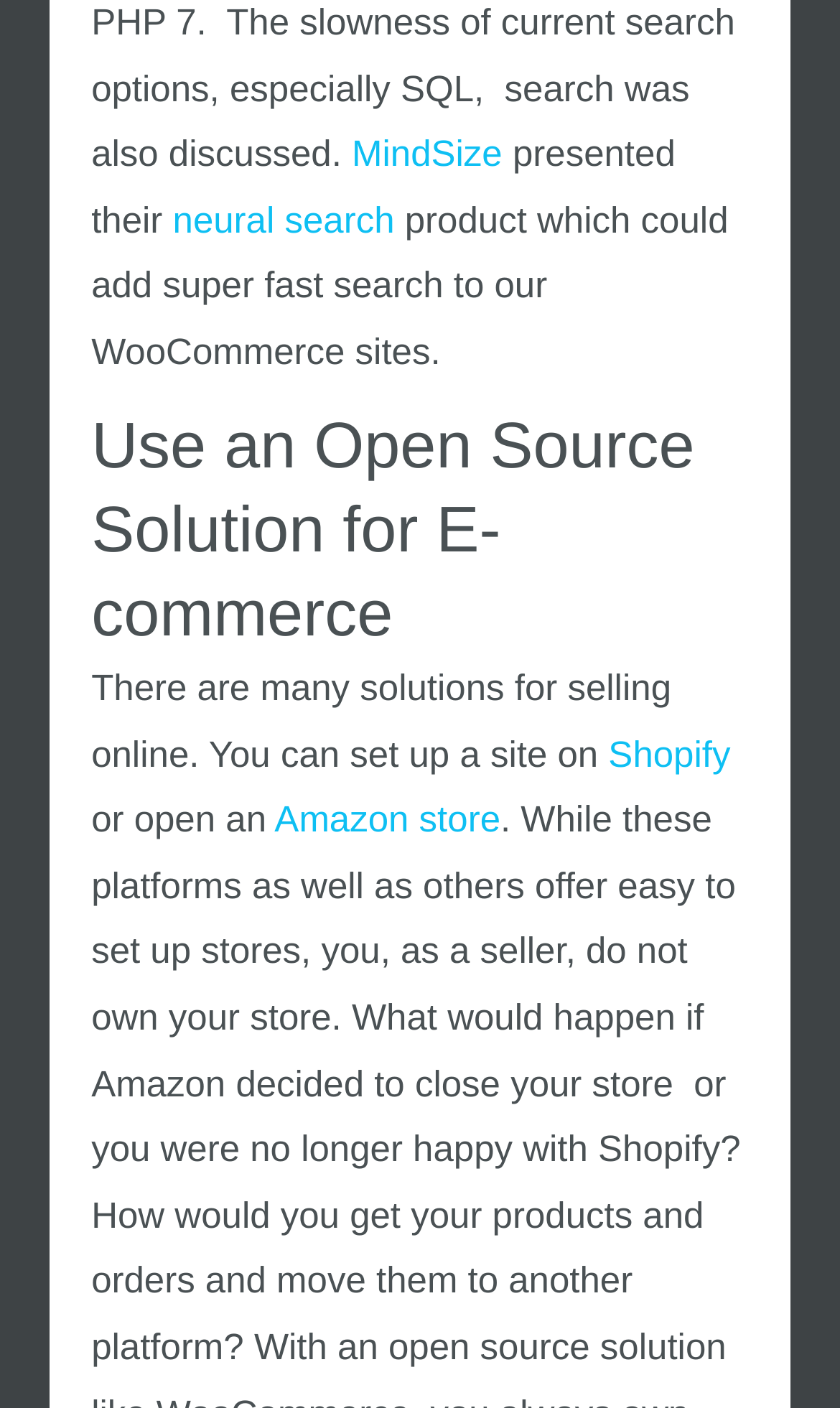What is the topic of the last heading on the webpage?
Please provide a single word or phrase as your answer based on the image.

WEB HOSTING